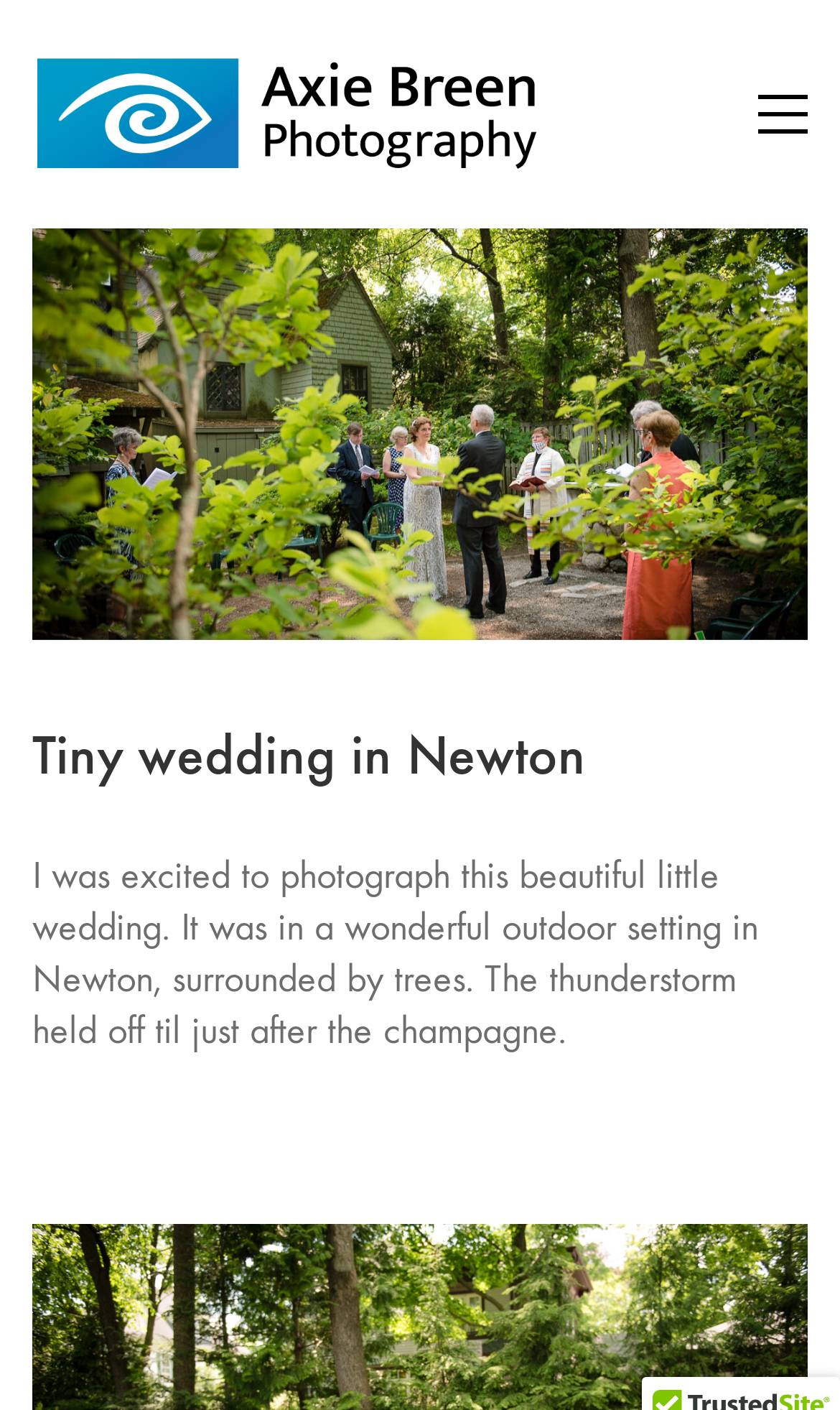Refer to the image and answer the question with as much detail as possible: What is the purpose of the button at the top right?

The button at the top right has the text 'Toggle navigation' which suggests that it is used to navigate through the website, possibly to show or hide a menu.